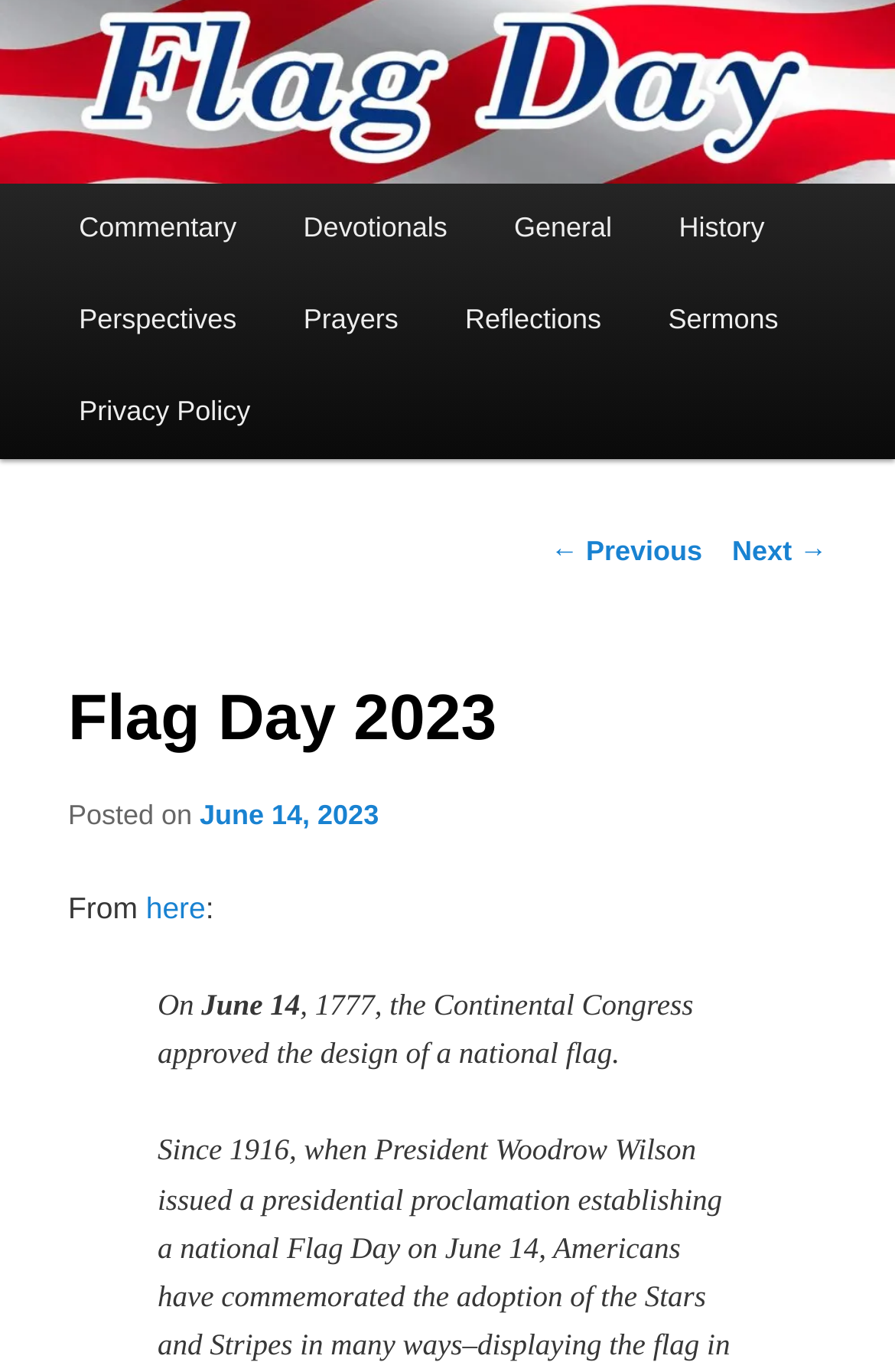Highlight the bounding box of the UI element that corresponds to this description: "← Previous".

[0.615, 0.389, 0.785, 0.413]